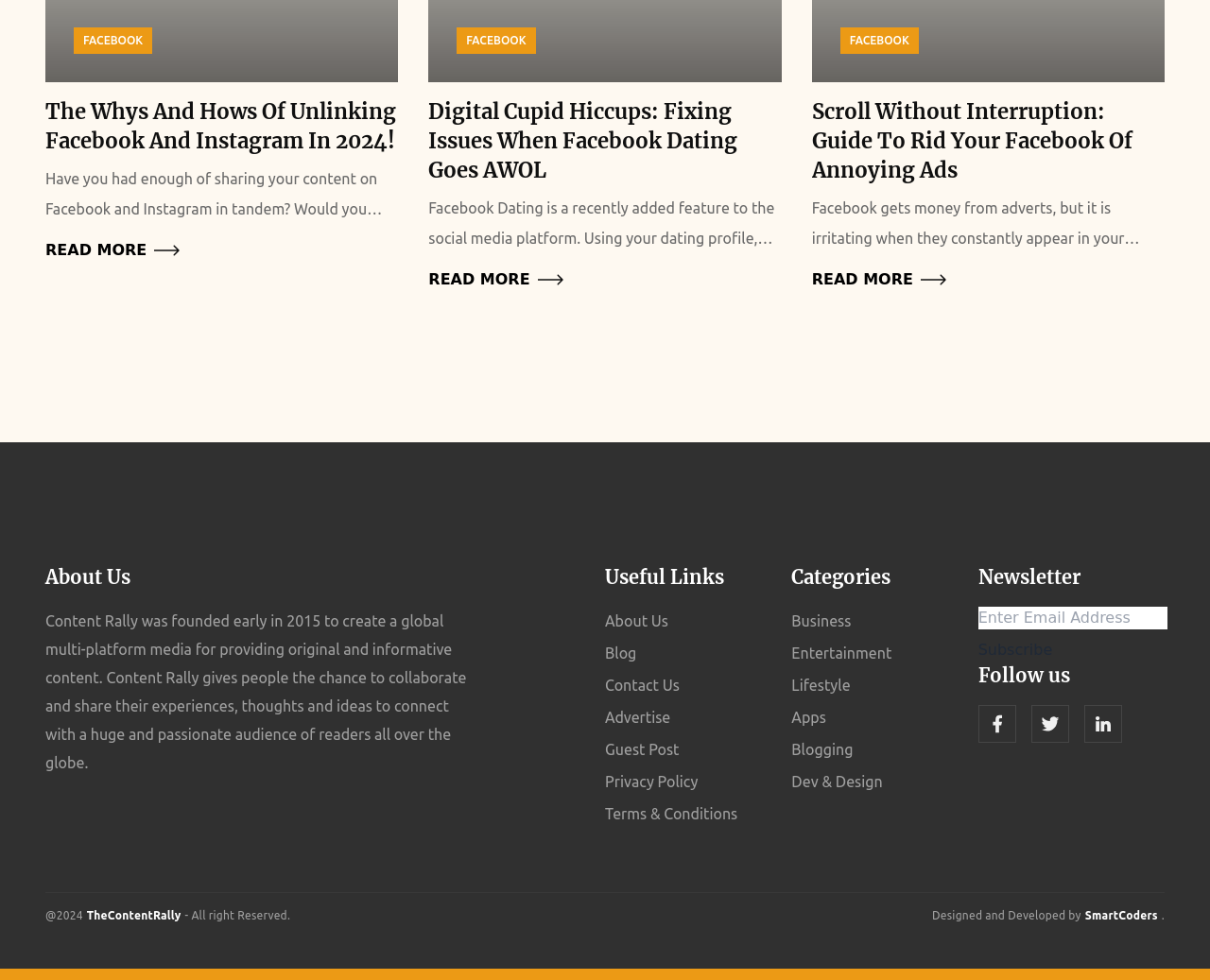What is the name of the website?
Observe the image and answer the question with a one-word or short phrase response.

Content Rally